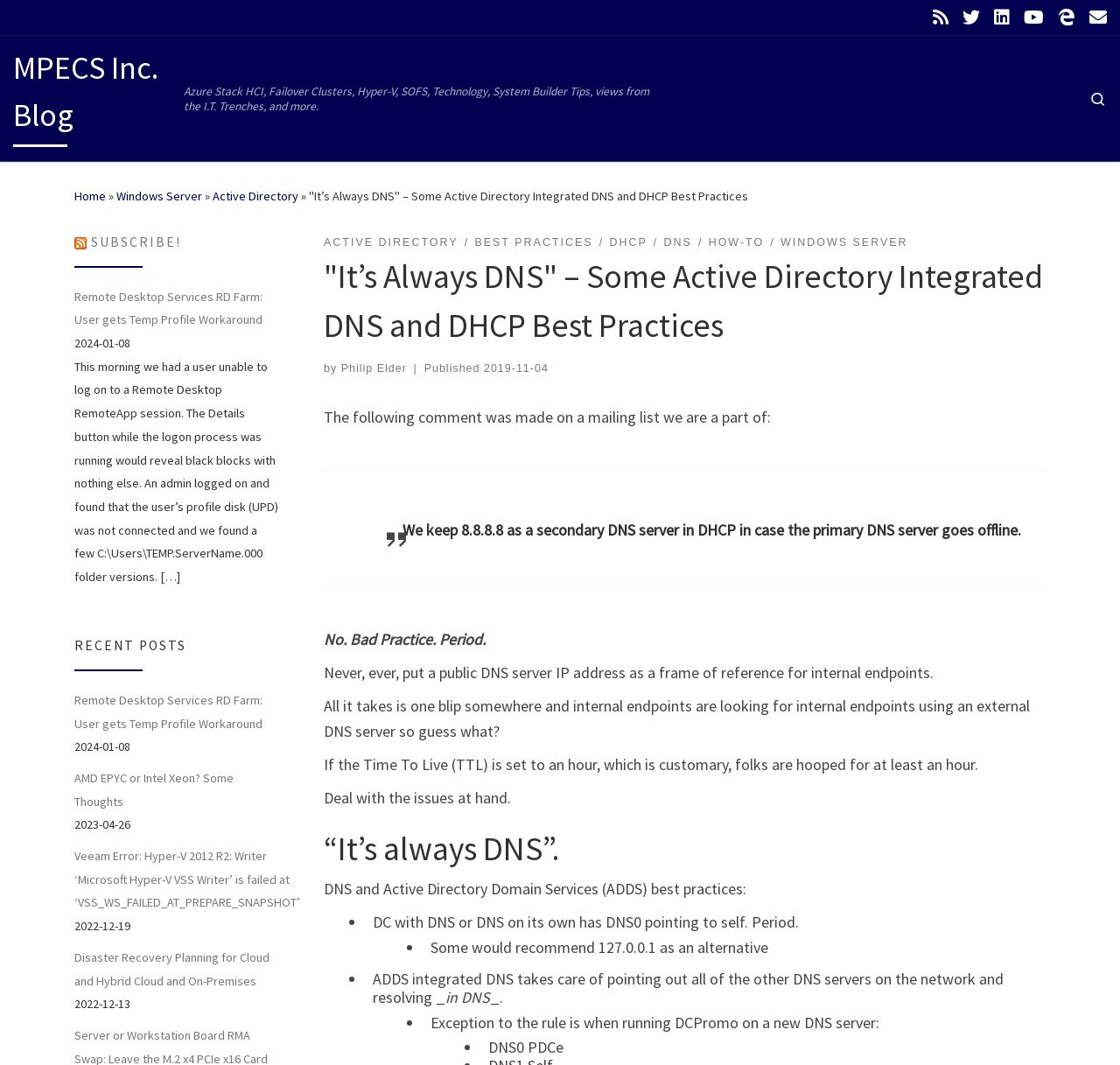Please determine the bounding box coordinates of the element to click in order to execute the following instruction: "Subscribe to the RSS feed". The coordinates should be four float numbers between 0 and 1, specified as [left, top, right, bottom].

[0.833, 0.005, 0.847, 0.028]